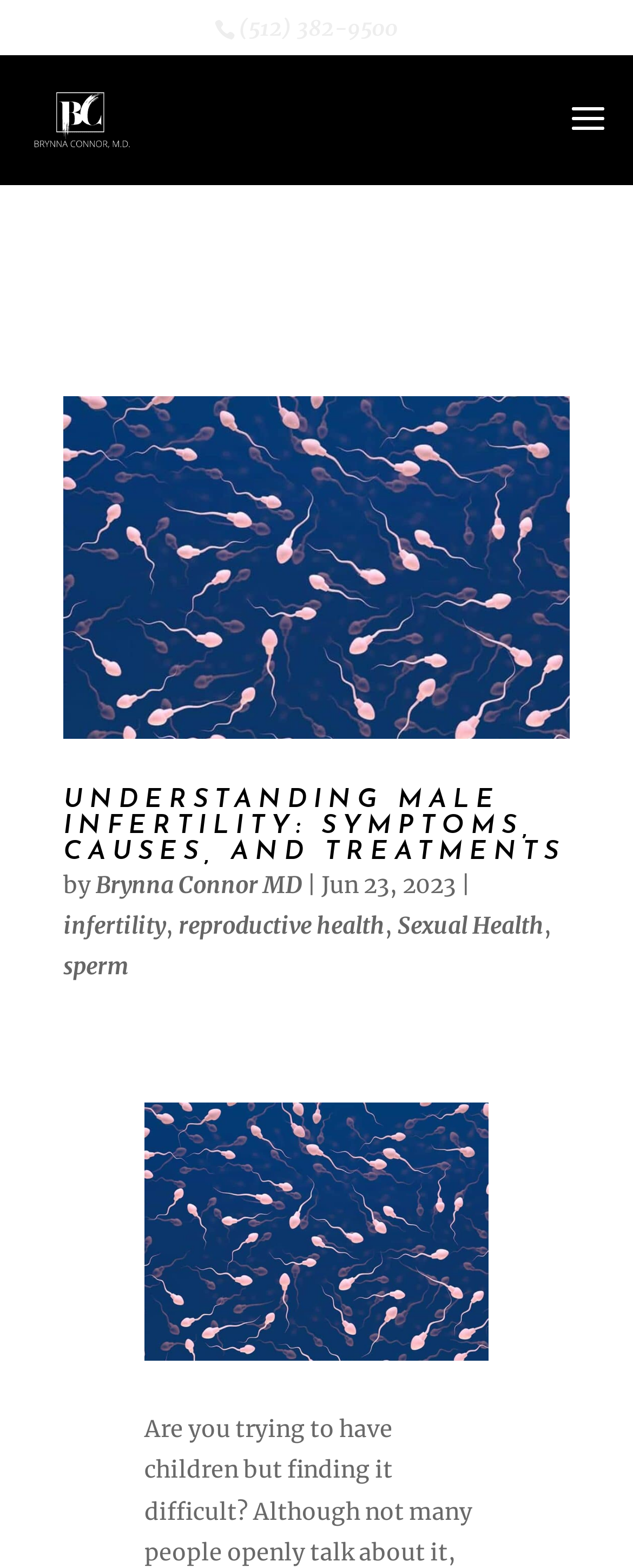Generate a comprehensive caption for the webpage you are viewing.

The webpage appears to be a blog or article page focused on the topic of sperm and male infertility. At the top, there is a phone number link "(512) 382-9500" and a link to "Brynna Connor MD" accompanied by a small image. 

Below this, there is a prominent article title "Understanding Male Infertility: Symptoms, Causes, and Treatments" which is also an image and a link. The title is followed by a heading with the same text. 

Underneath the title, there is a byline that reads "by Brynna Connor MD | Jun 23, 2023". The byline includes links to the author's name and a date. 

The article is categorized under several topics, including "infertility", "reproductive health", "Sexual Health", and "sperm", which are all links. 

At the bottom of the page, there is a large image related to sperm.